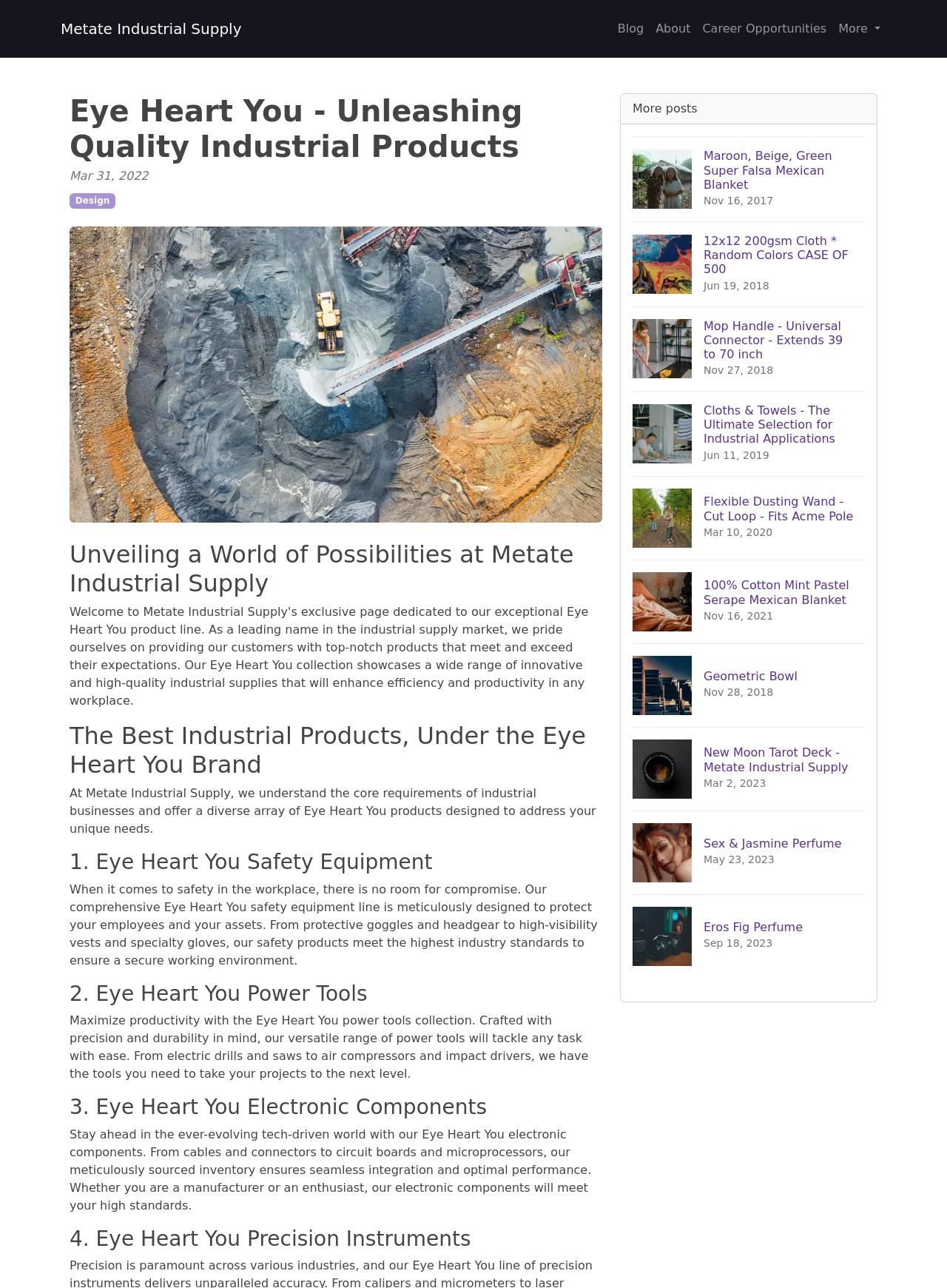Summarize the webpage comprehensively, mentioning all visible components.

The webpage is about Metate Industrial Supply, a company that offers a range of industrial products under the "Eye Heart You" brand. At the top of the page, there are links to "Metate Industrial Supply", "Blog", "About", "Career Opportunities", and a "More" button. Below this, there is a header section with a heading that reads "Eye Heart You - Unleashing Quality Industrial Products" and a date "Mar 31, 2022". 

To the right of the header section, there is a figure containing an image. Below this, there are four sections, each with a heading and a paragraph of text. The headings are "Unveiling a World of Possibilities at Metate Industrial Supply", "The Best Industrial Products, Under the Eye Heart You Brand", "1. Eye Heart You Safety Equipment", "2. Eye Heart You Power Tools", "3. Eye Heart You Electronic Components", and "4. Eye Heart You Precision Instruments". The paragraphs describe the company's products and services in these categories.

On the right side of the page, there are nine links to blog posts, each with an image, a heading, and a date. The headings include "Maroon, Beige, Green Super Falsa Mexican Blanket", "12x12 200gsm Cloth * Random Colors CASE OF 500", "Mop Handle - Universal Connector - Extends 39 to 70 inch", and others. These links appear to be a list of recent blog posts or articles.